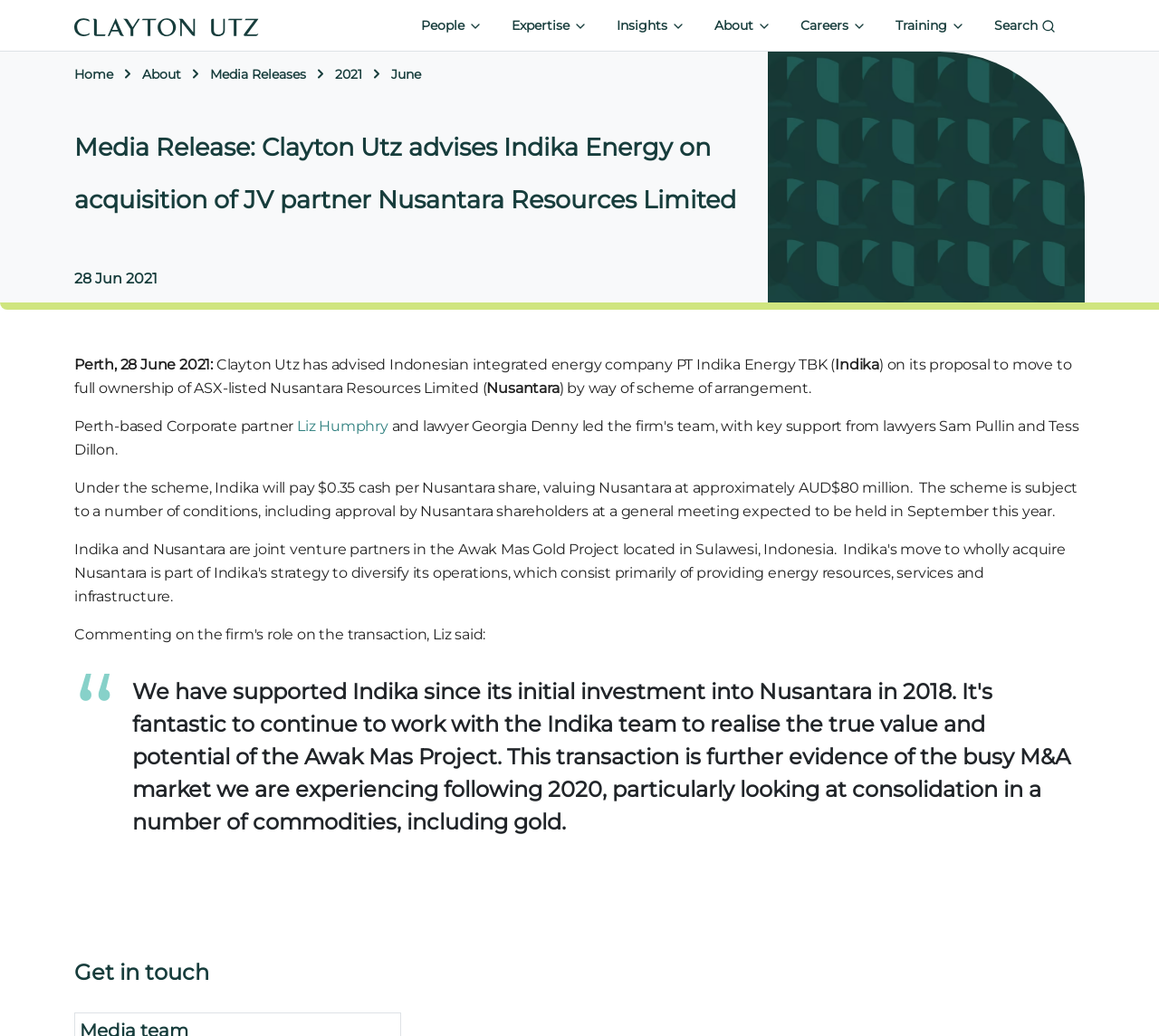Look at the image and answer the question in detail:
What is the value of Nusantara Resources Limited?

According to the webpage, under the scheme, Indika will pay $0.35 cash per Nusantara share, valuing Nusantara at approximately AUD$80 million.